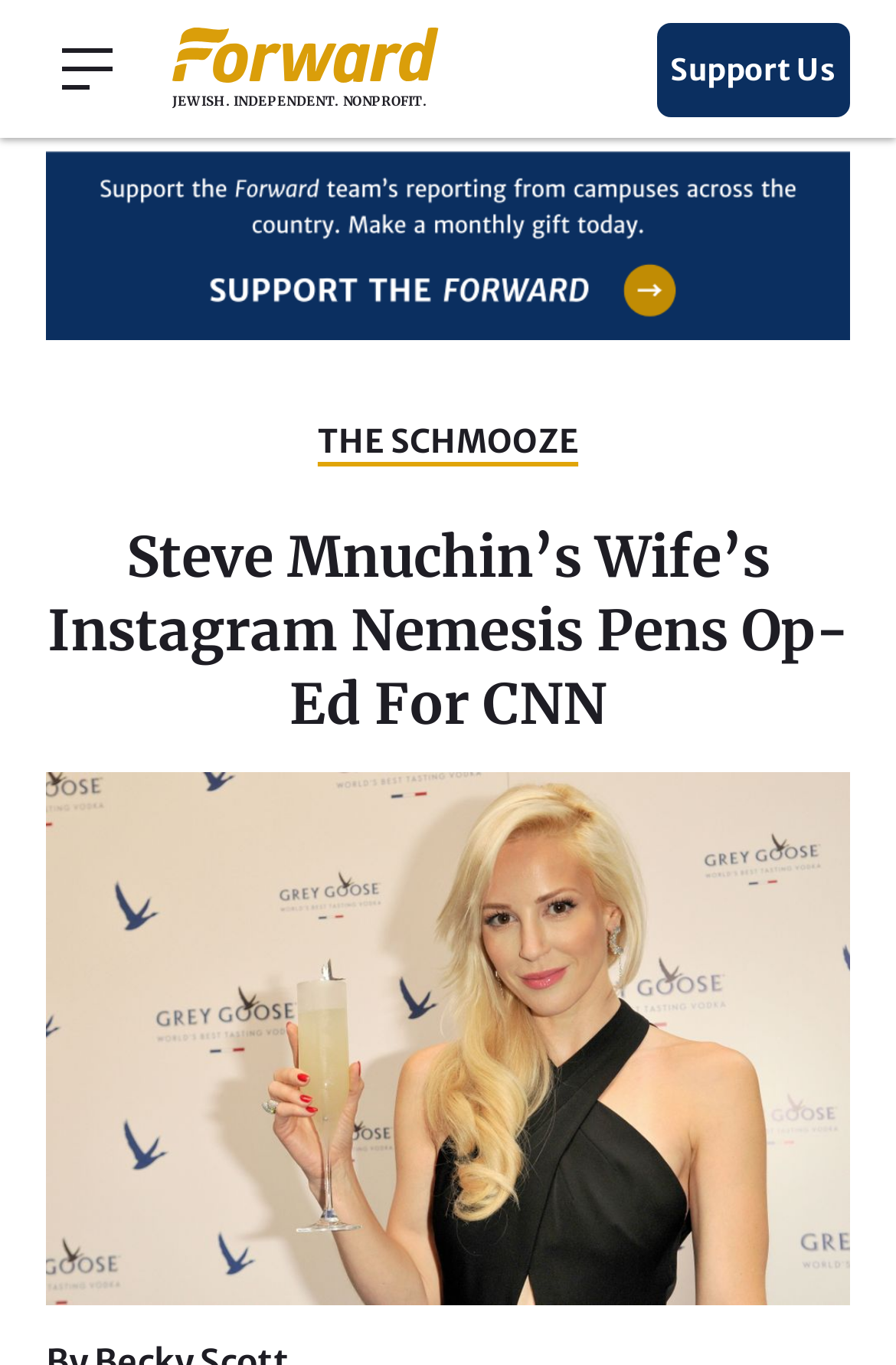What is the name of the section?
Examine the image closely and answer the question with as much detail as possible.

I identified the answer by looking at the link element with the text 'THE SCHMOOZE', which appears to be a section or category name.